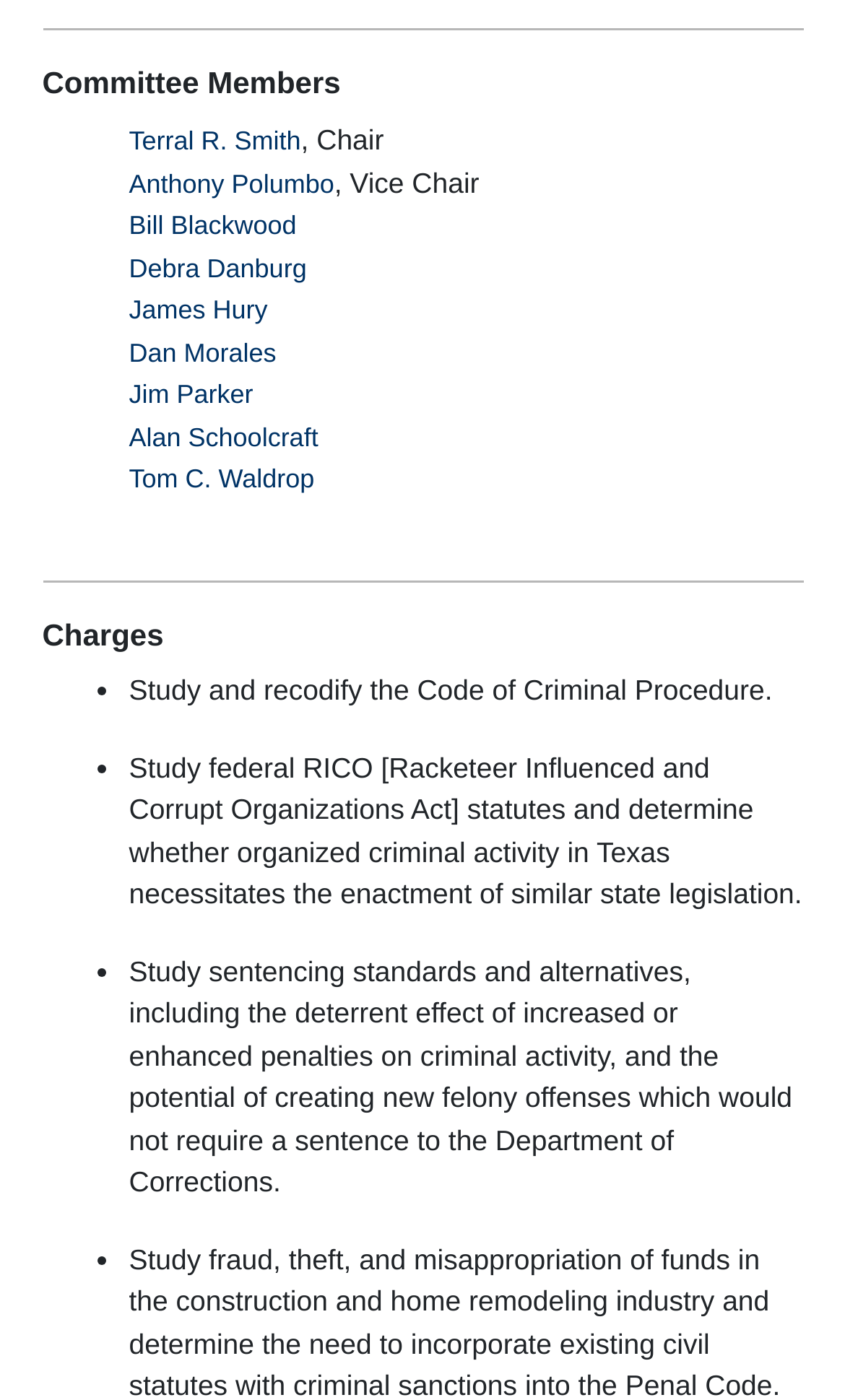Identify the bounding box coordinates for the UI element described as: "Alan Schoolcraft". The coordinates should be provided as four floats between 0 and 1: [left, top, right, bottom].

[0.153, 0.301, 0.377, 0.323]